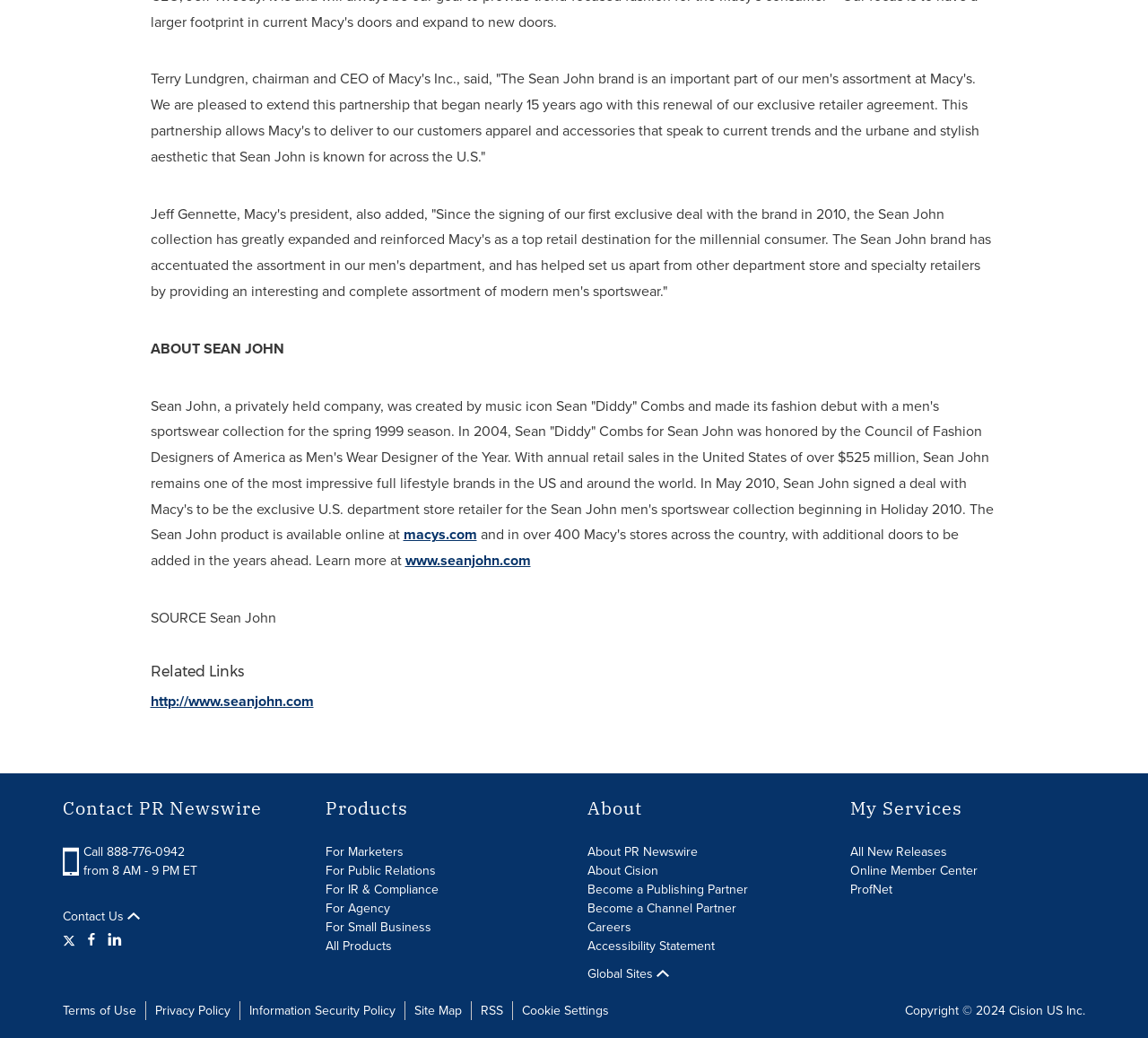Given the webpage screenshot, identify the bounding box of the UI element that matches this description: "http://www.seanjohn.com".

[0.131, 0.665, 0.273, 0.685]